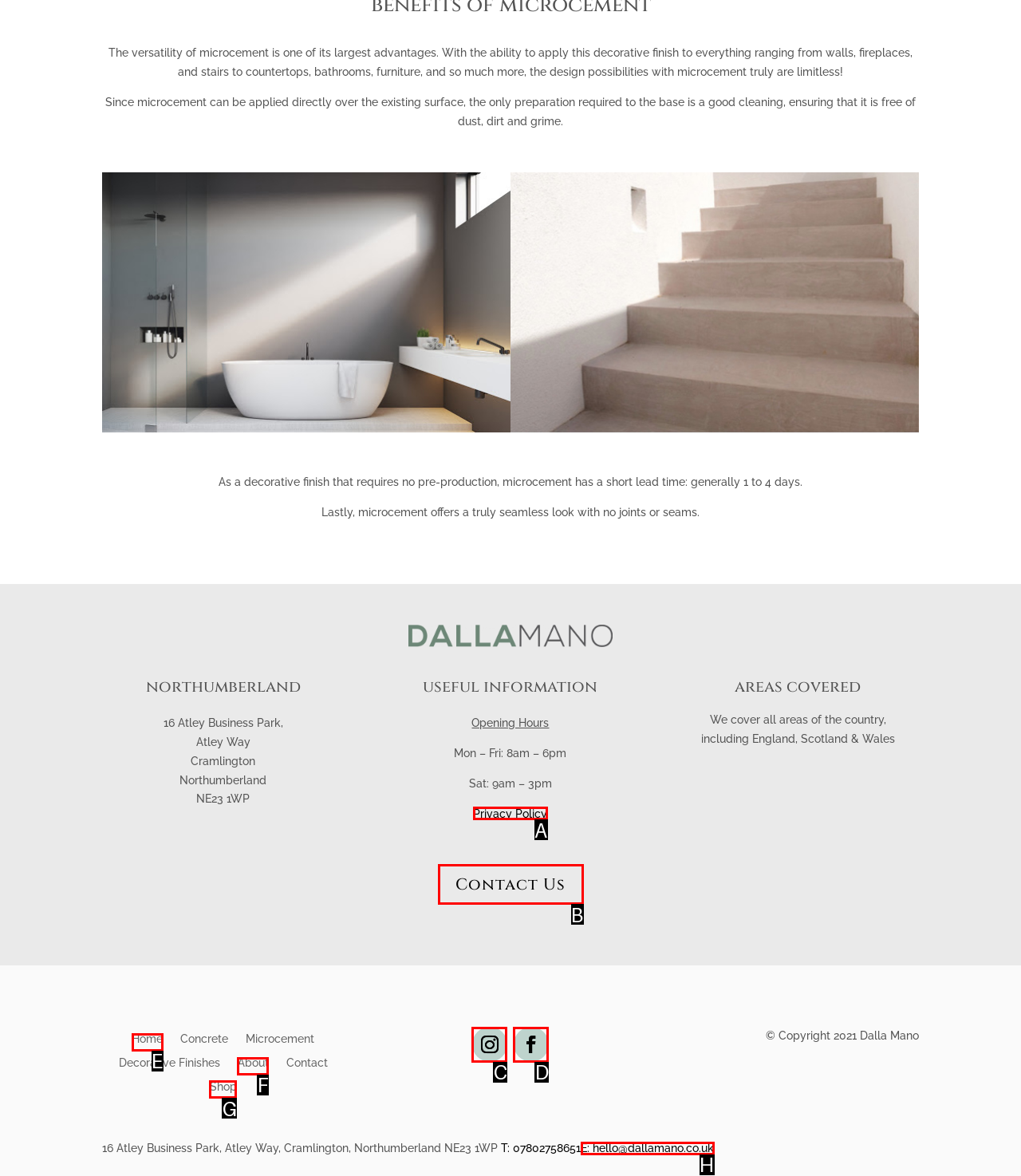Select the correct UI element to complete the task: Click on the 'Shop' link
Please provide the letter of the chosen option.

G